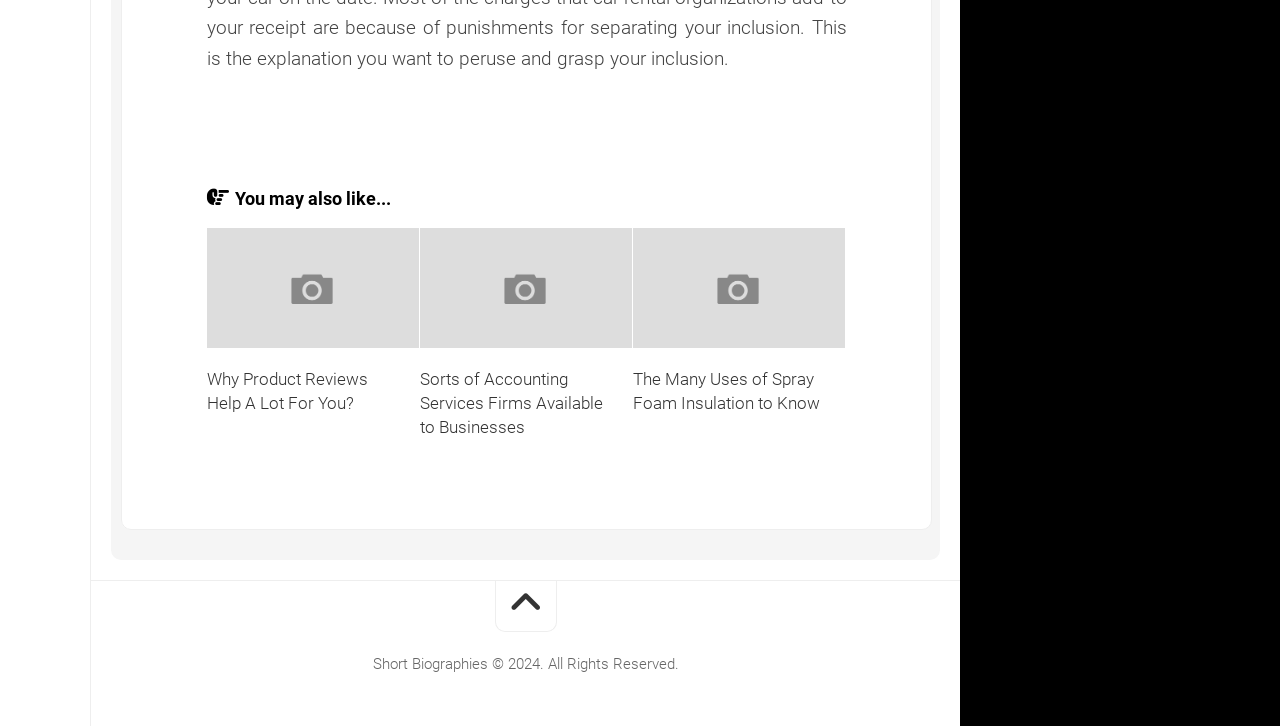Respond concisely with one word or phrase to the following query:
How many articles are present on the webpage?

3